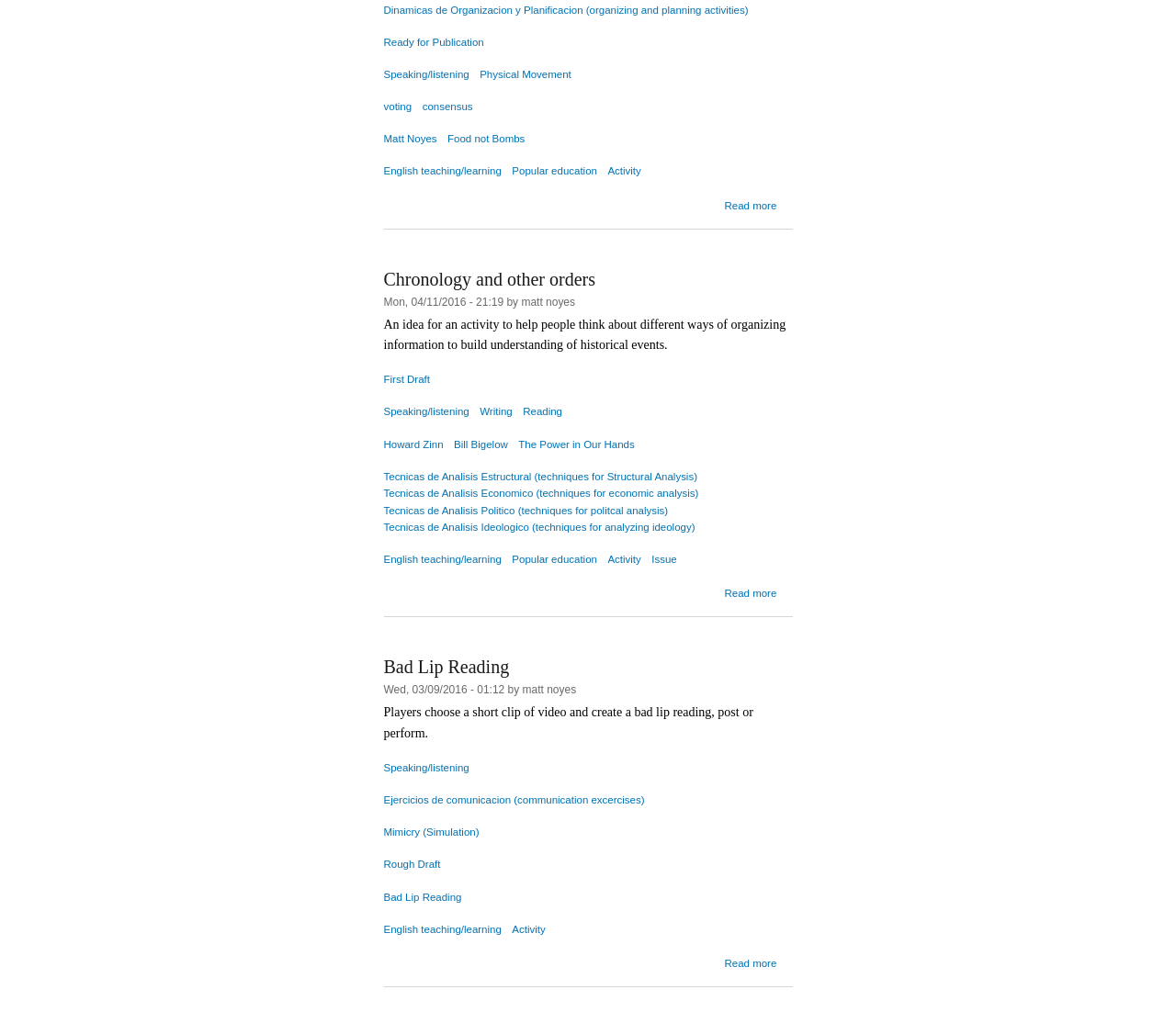Find the bounding box coordinates for the element described here: "Accident Lawyer".

None